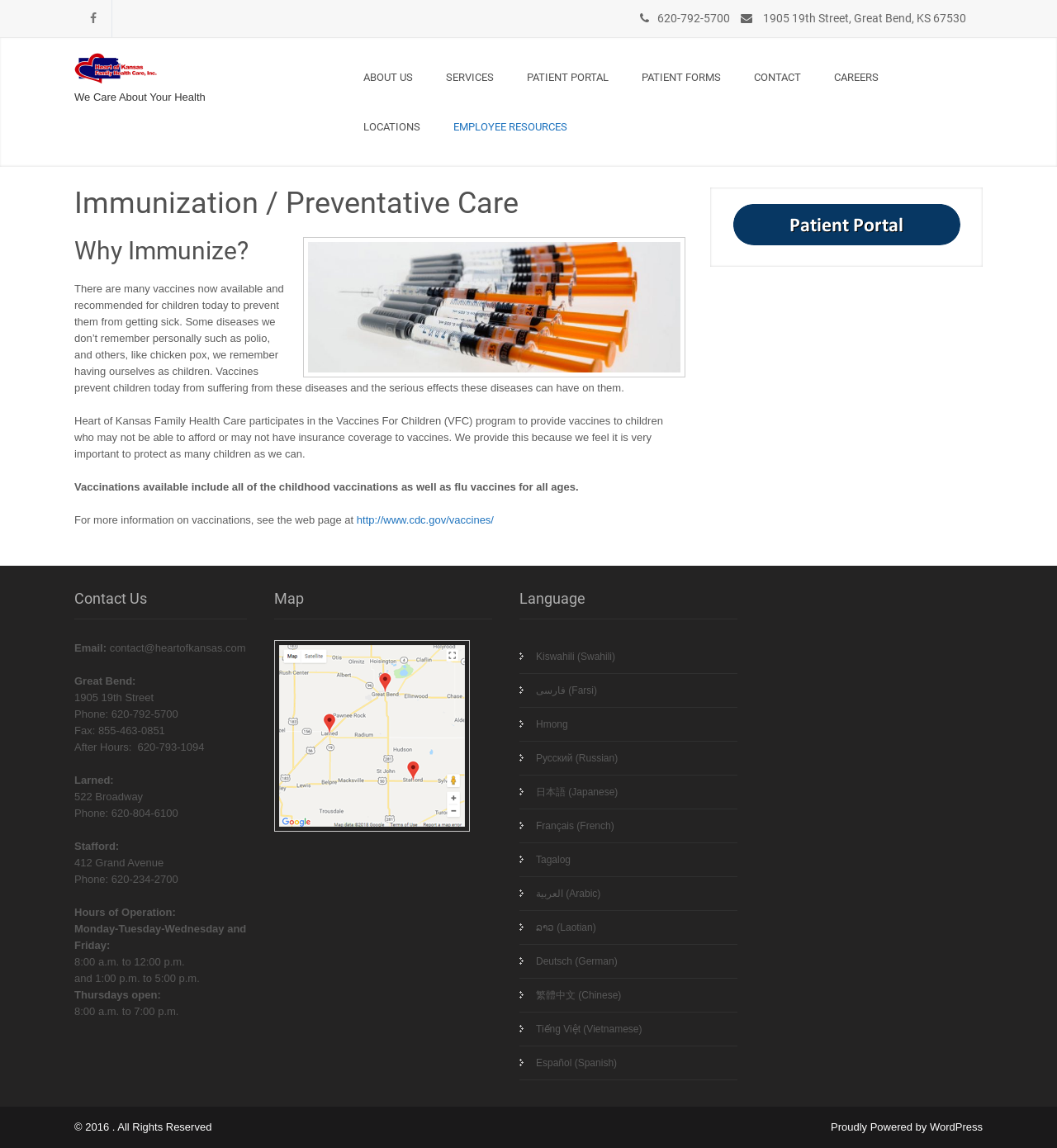Please identify the bounding box coordinates of the area that needs to be clicked to follow this instruction: "Click the ABOUT US link".

[0.328, 0.046, 0.406, 0.089]